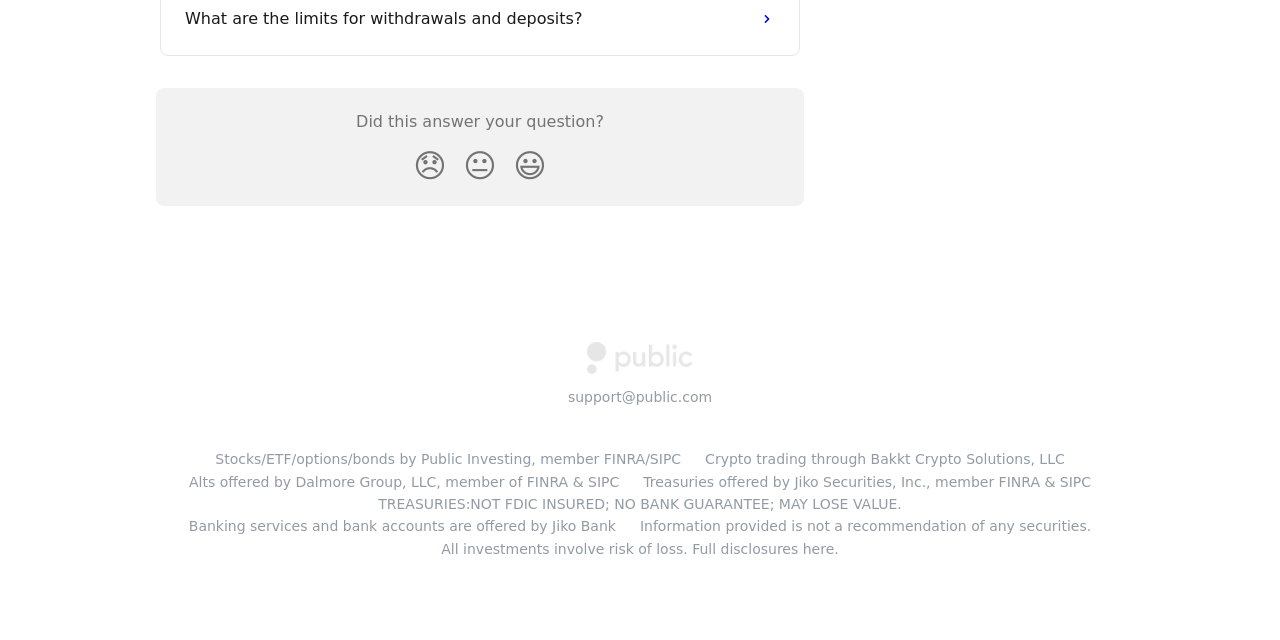Please provide a comprehensive response to the question based on the details in the image: How many links are there at the bottom of the webpage?

There are seven links at the bottom of the webpage, which provide additional information about the services offered, such as Stocks/ETF/options/bonds, Crypto trading, Alts, Treasuries, Banking services, and disclosures.